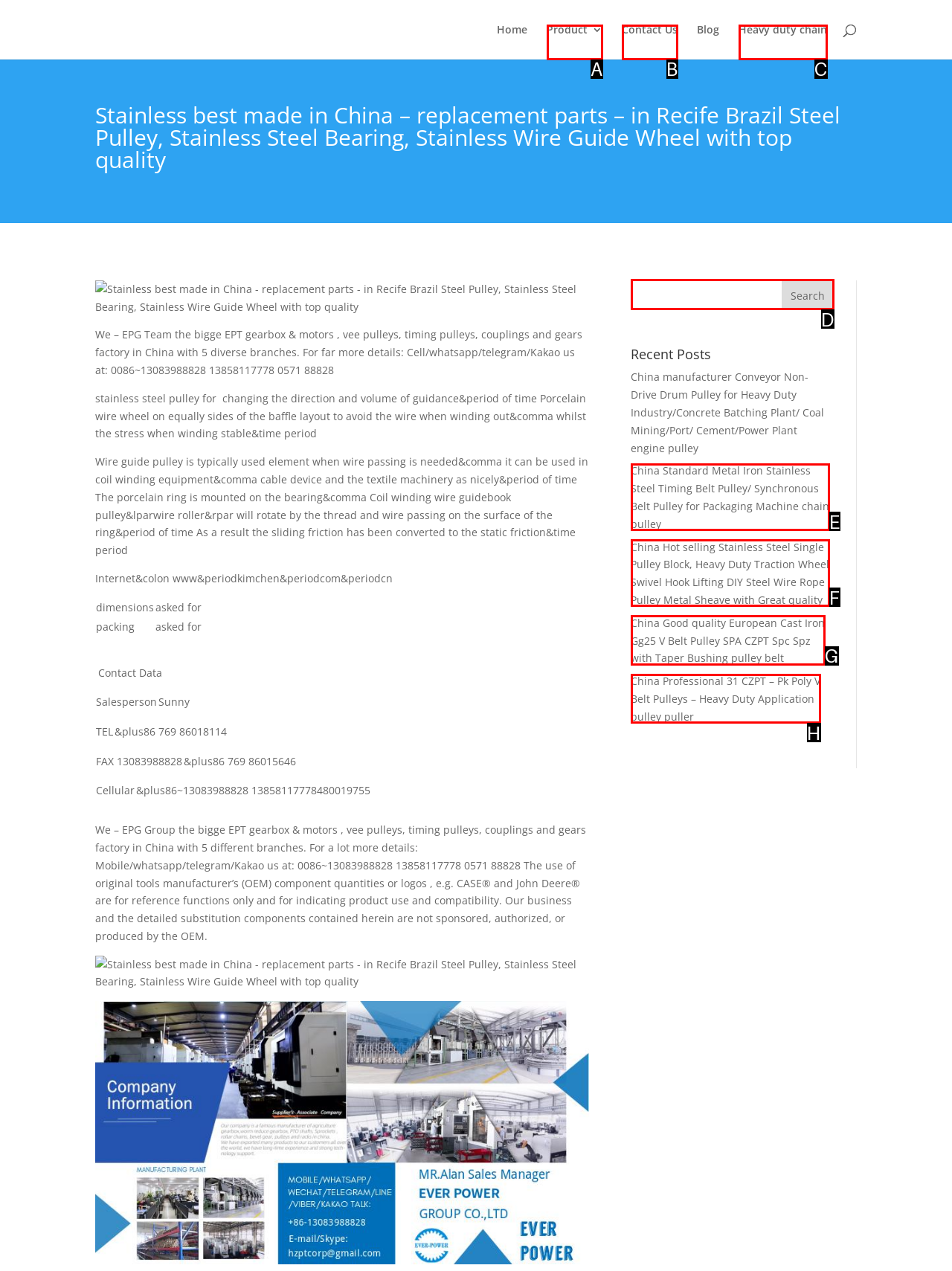Select the appropriate HTML element that needs to be clicked to finish the task: Search for a product
Reply with the letter of the chosen option.

D